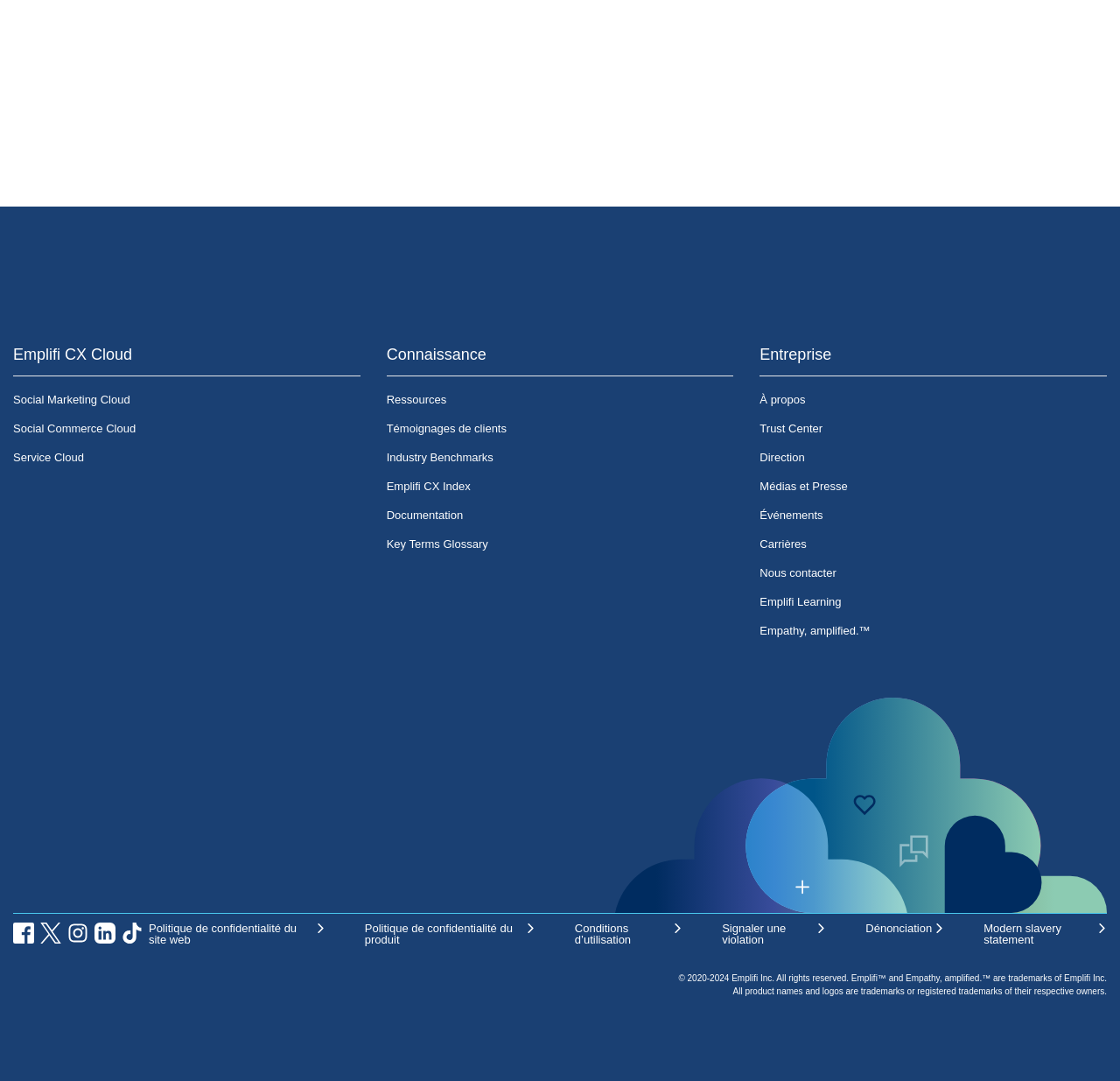Please locate the UI element described by "Modern slavery statement" and provide its bounding box coordinates.

[0.878, 0.853, 0.988, 0.874]